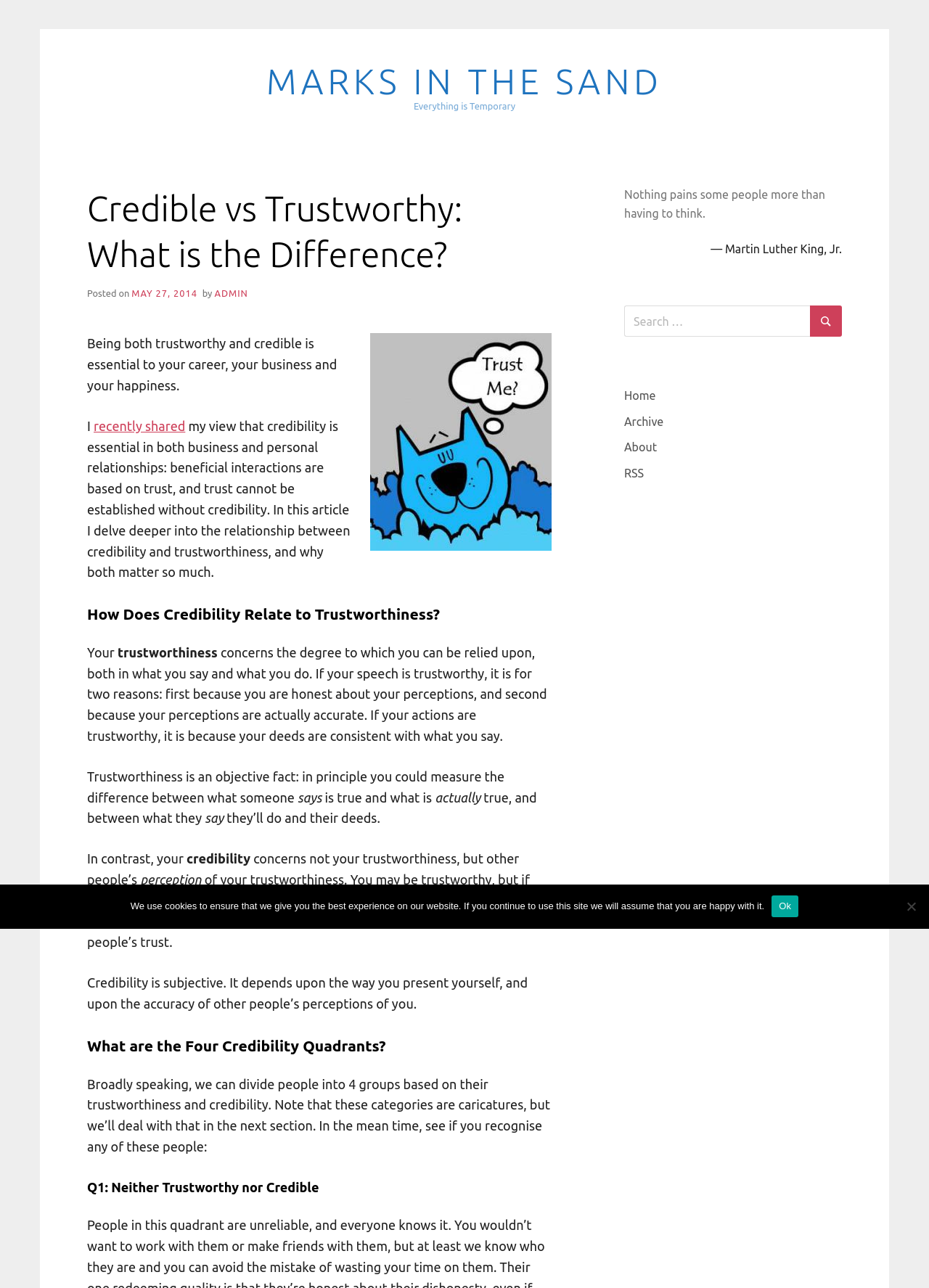What is the difference between credibility and trustworthiness?
Provide a detailed and well-explained answer to the question.

According to the article, credibility concerns not one's trustworthiness, but other people's perception of one's trustworthiness, whereas trustworthiness is an objective fact that can be measured by the difference between what someone says and what is actually true.